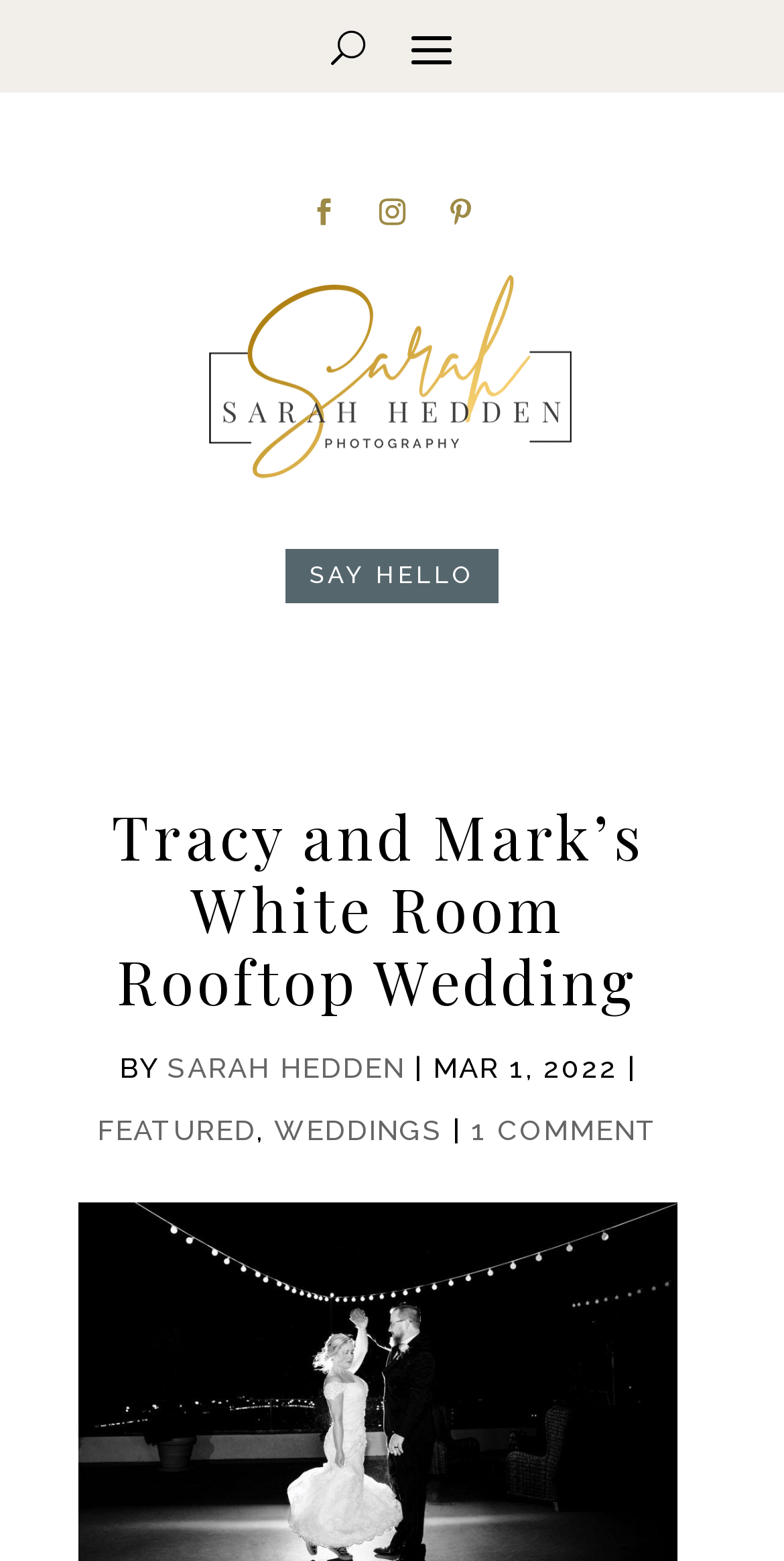Give a comprehensive overview of the webpage, including key elements.

This webpage is about Tracy and Mark's White Room rooftop wedding, as indicated by the title "Tracy and Mark’s White Room Rooftop Wedding" at the top of the page. The title is centered and takes up most of the width of the page.

Below the title, there are several links and buttons aligned horizontally, including a button labeled "U" on the left, followed by three links with icons, and then a link with no text. On the right side of these links, there is a link that says "SAY HELLO" with a number "5" at the end.

Further down, there is a section with the photographer's information, which includes the text "BY" followed by a link to "SARAH HEDDEN", a vertical bar, and then the date "MAR 1, 2022".

Below this section, there are three links aligned horizontally, labeled "FEATURED", "WEDDINGS", and "1 COMMENT", with vertical bars separating them.

There are no images explicitly mentioned in the accessibility tree, but based on the context, it is likely that there are images of the wedding on the page, possibly below the title or in the main content area.